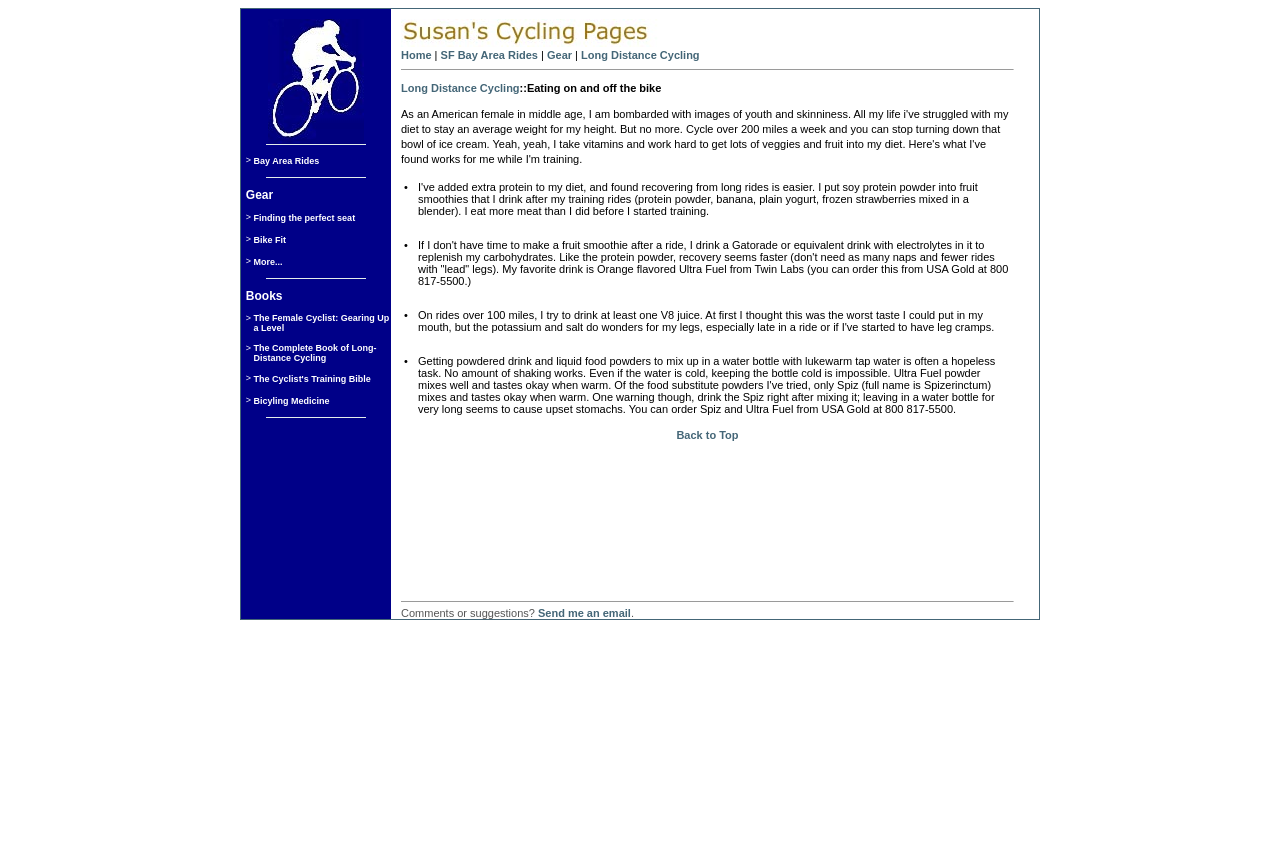Please determine the bounding box coordinates of the section I need to click to accomplish this instruction: "Click on Bay Area Rides".

[0.198, 0.181, 0.249, 0.192]